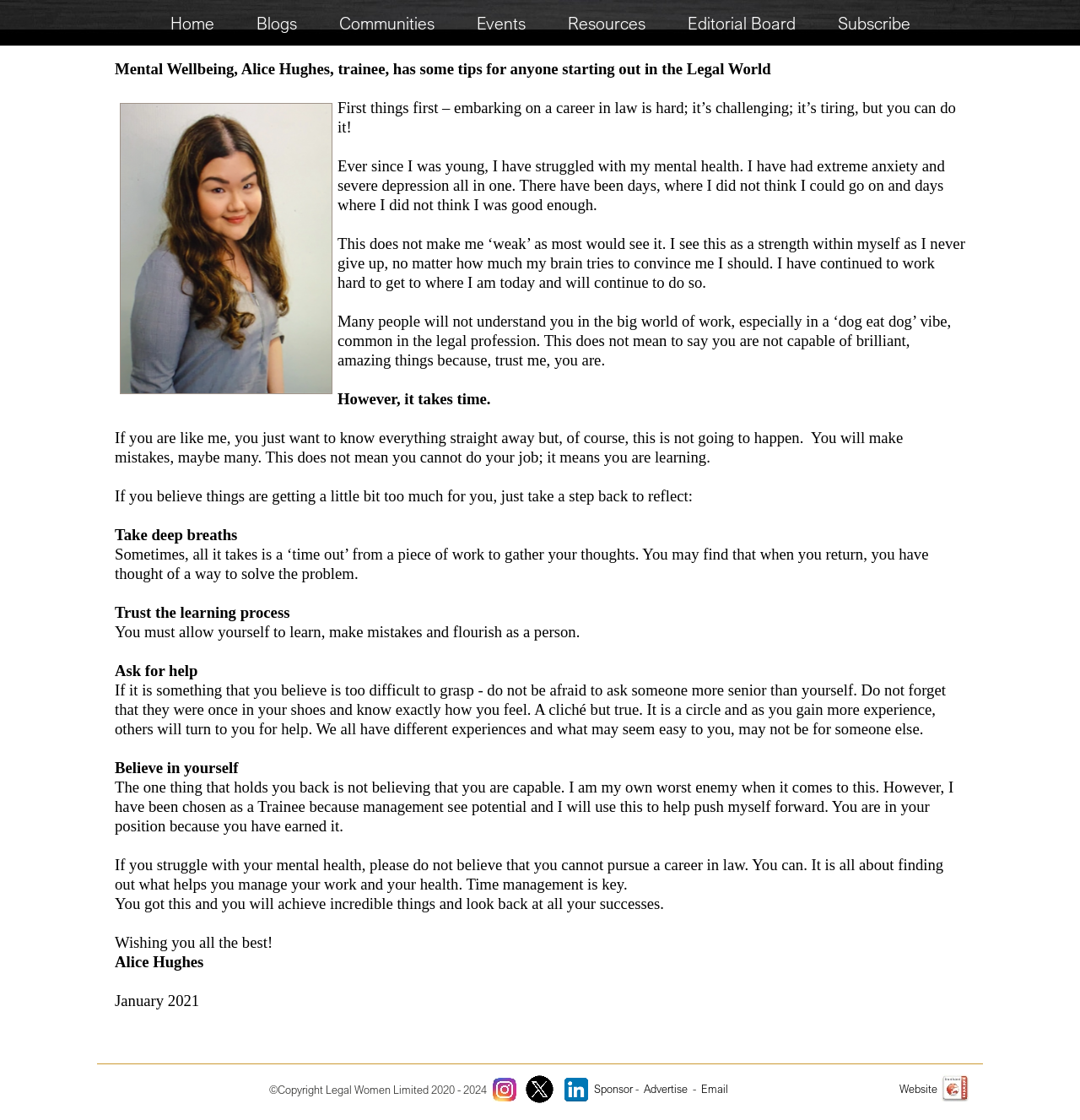Please specify the bounding box coordinates in the format (top-left x, top-left y, bottom-right x, bottom-right y), with all values as floating point numbers between 0 and 1. Identify the bounding box of the UI element described by: Editorial Board

[0.632, 0.011, 0.736, 0.03]